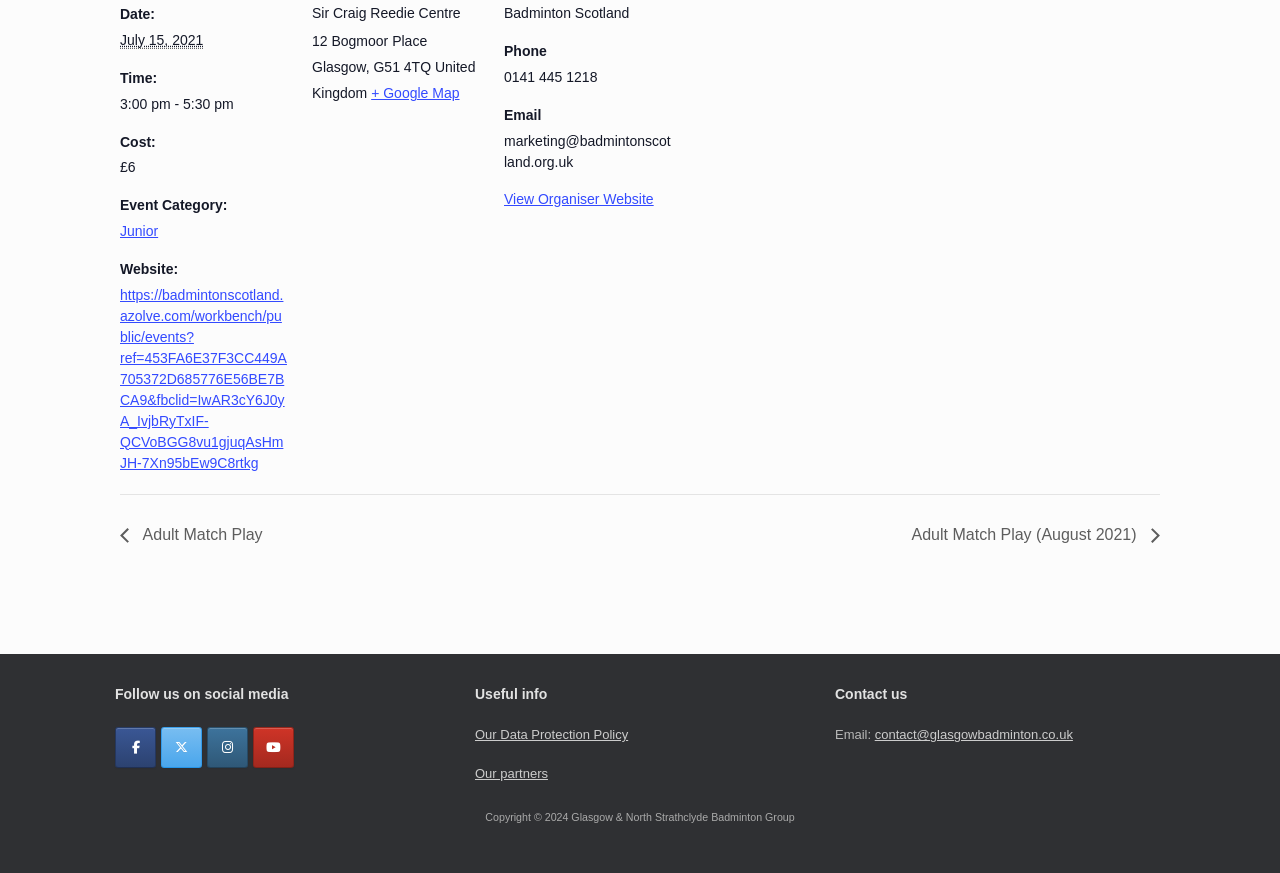Identify the bounding box coordinates of the part that should be clicked to carry out this instruction: "Follow on Facebook".

[0.09, 0.832, 0.122, 0.879]